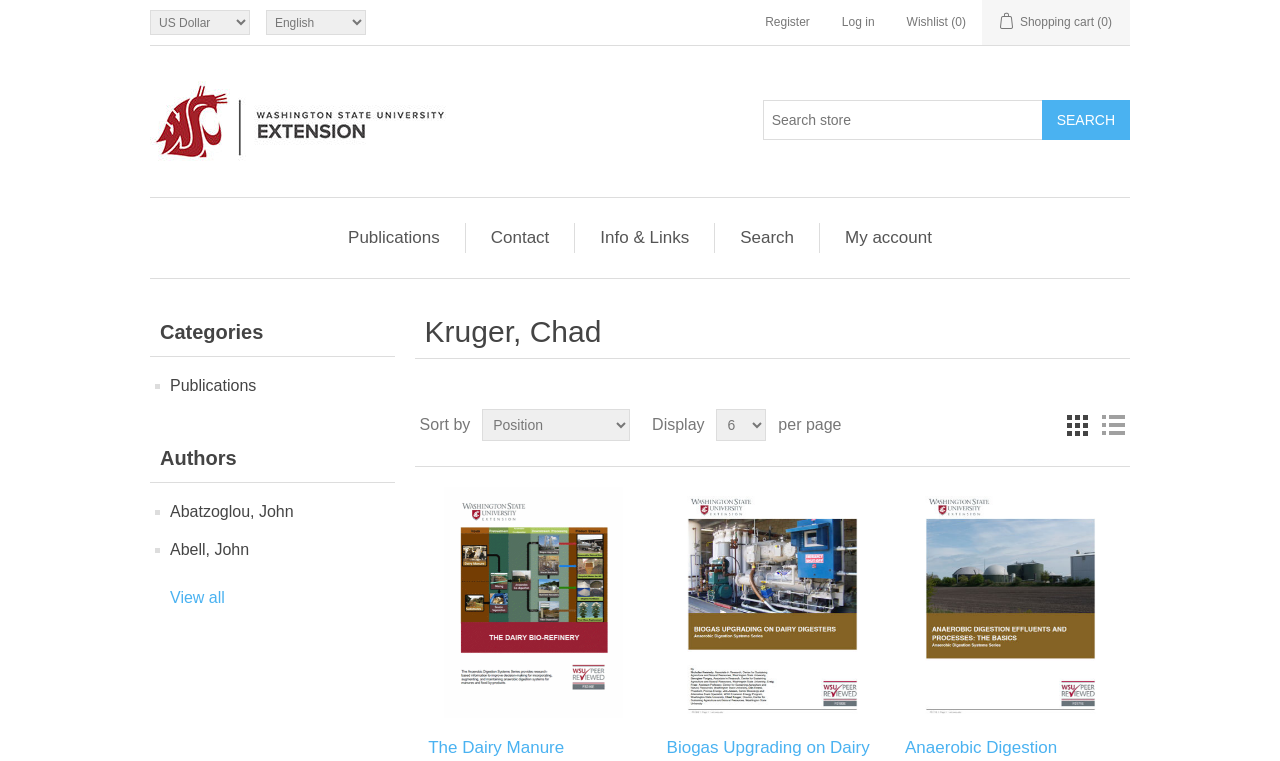Indicate the bounding box coordinates of the element that must be clicked to execute the instruction: "View publication 16096". The coordinates should be given as four float numbers between 0 and 1, i.e., [left, top, right, bottom].

[0.327, 0.64, 0.507, 0.944]